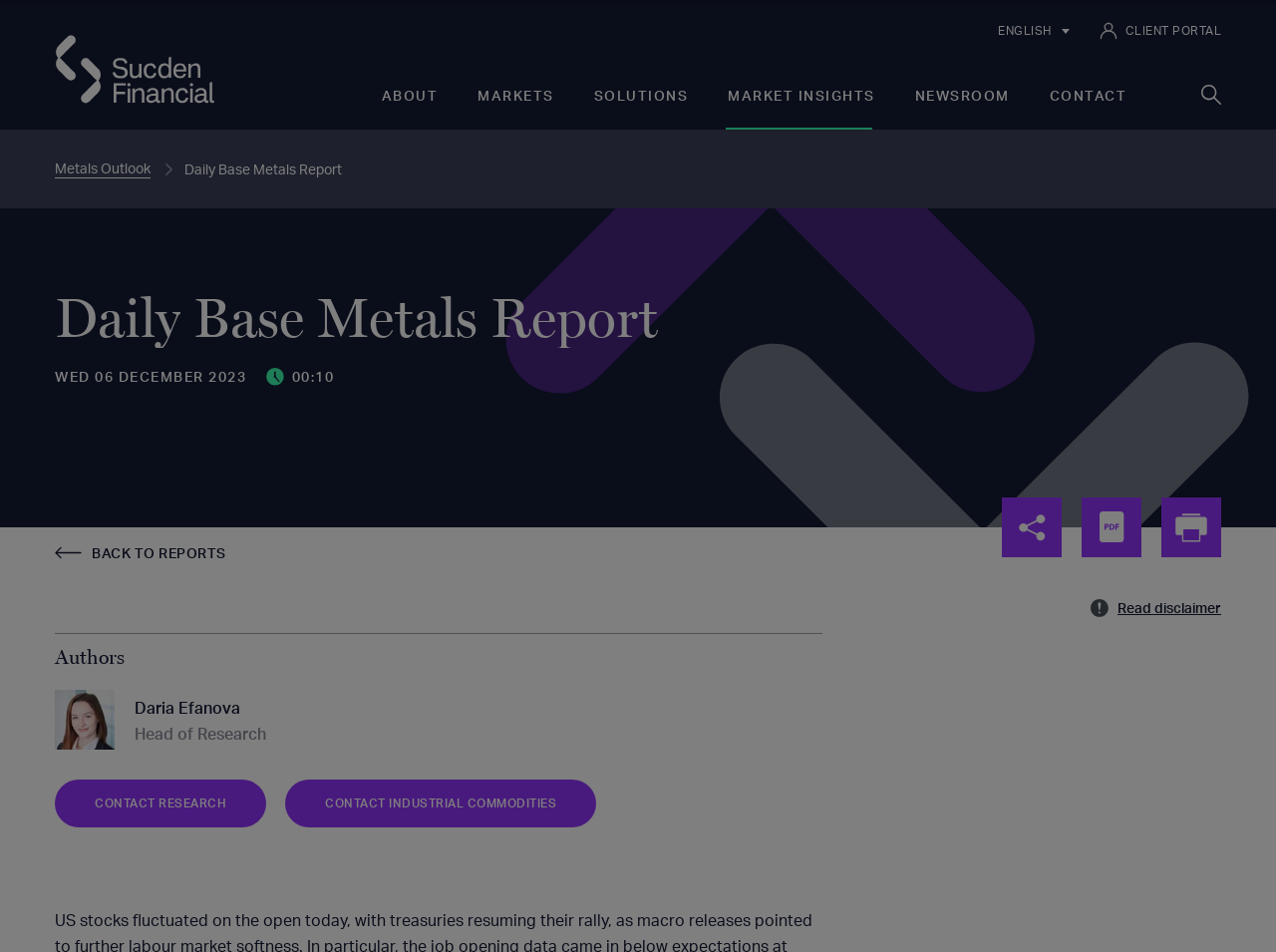Refer to the image and answer the question with as much detail as possible: What is the title of the report?

I found the title by looking at the heading element, which is located at the top of the report content. The heading element contains the text 'Daily Base Metals Report'.